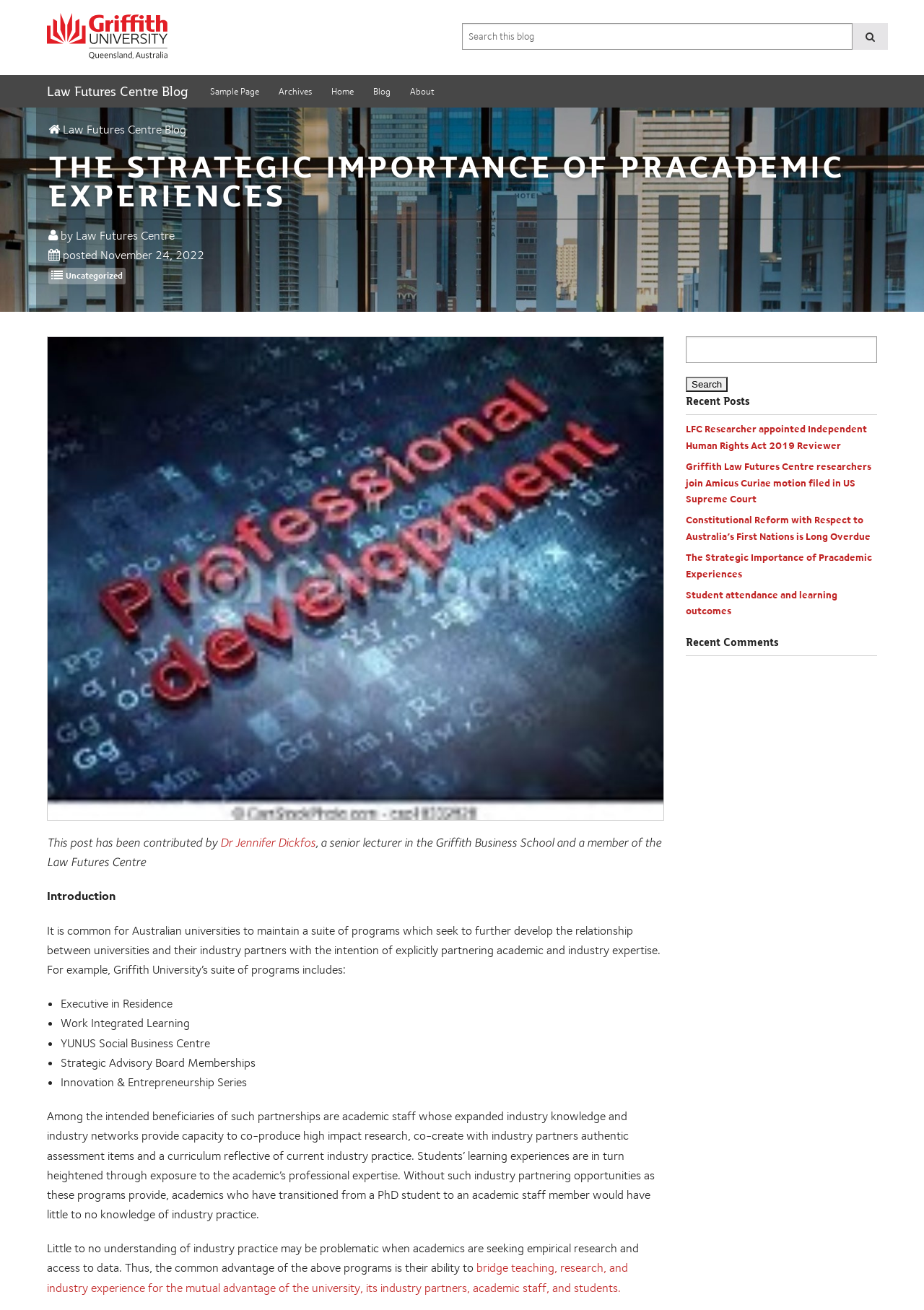Show the bounding box coordinates of the element that should be clicked to complete the task: "Visit Griffith University website".

[0.051, 0.023, 0.181, 0.031]